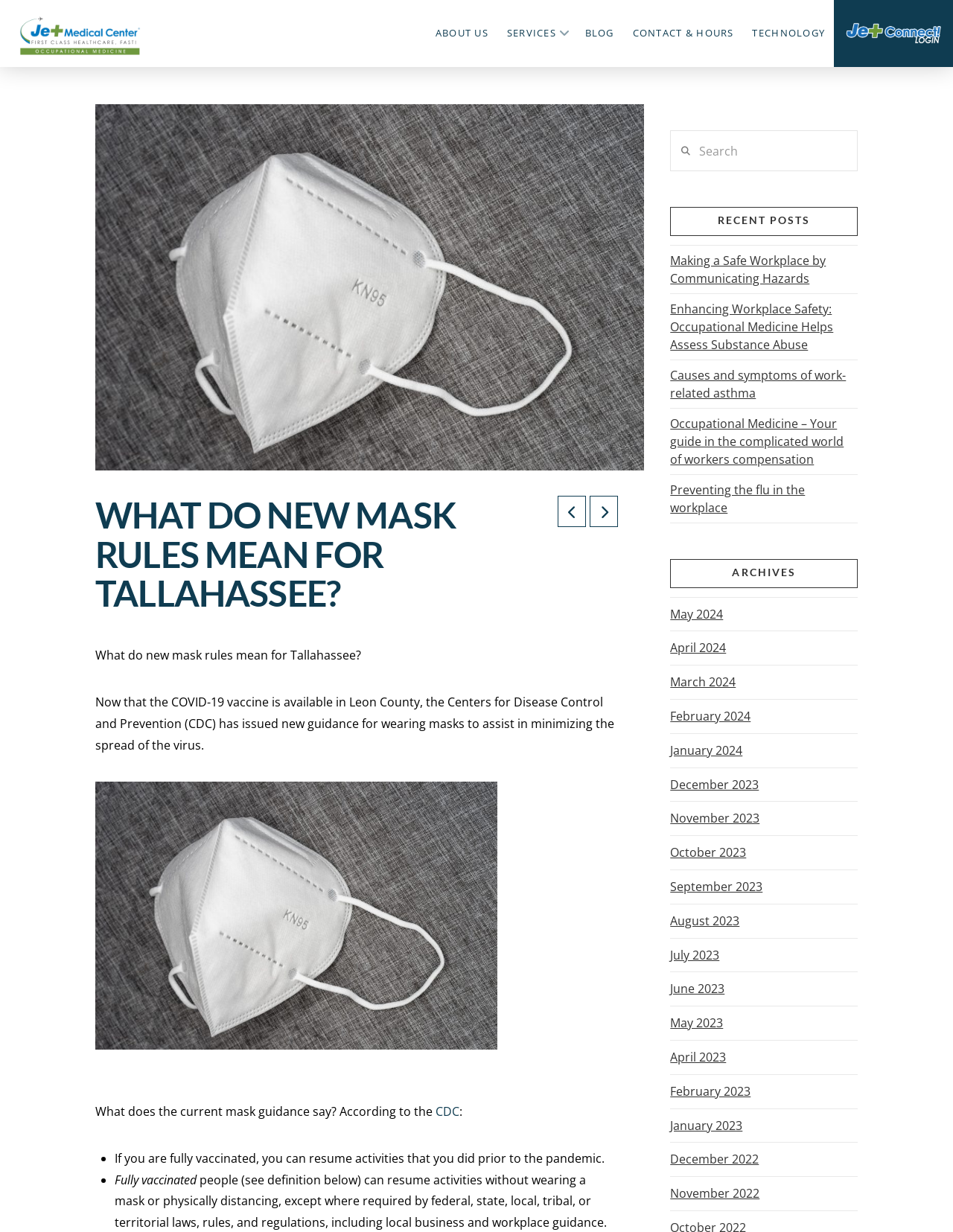Please answer the following question using a single word or phrase: 
What is the format of the 'ARCHIVES' section?

Monthly links